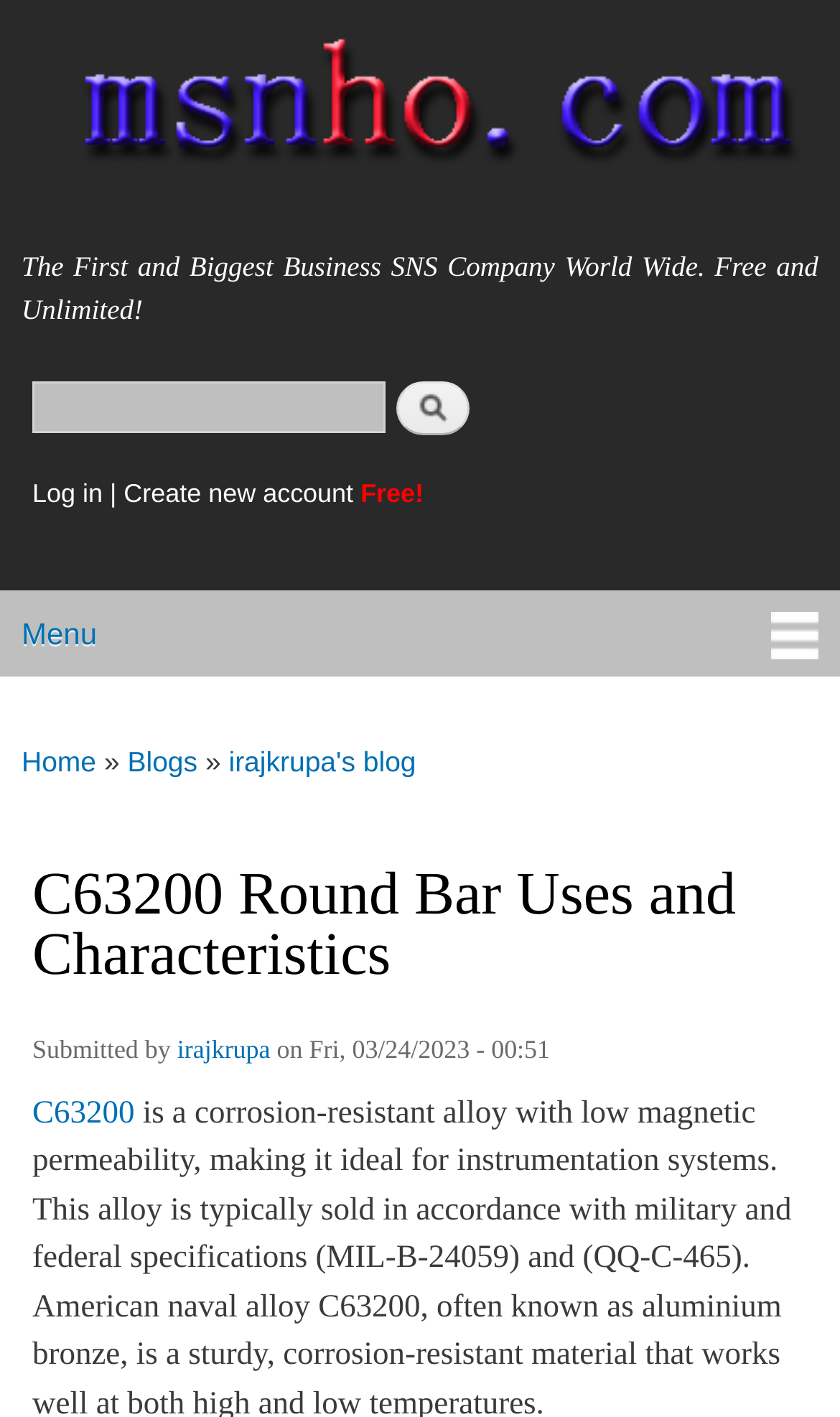Specify the bounding box coordinates of the area to click in order to execute this command: 'Learn about C63200 Round Bar Uses and Characteristics'. The coordinates should consist of four float numbers ranging from 0 to 1, and should be formatted as [left, top, right, bottom].

[0.038, 0.611, 0.962, 0.696]